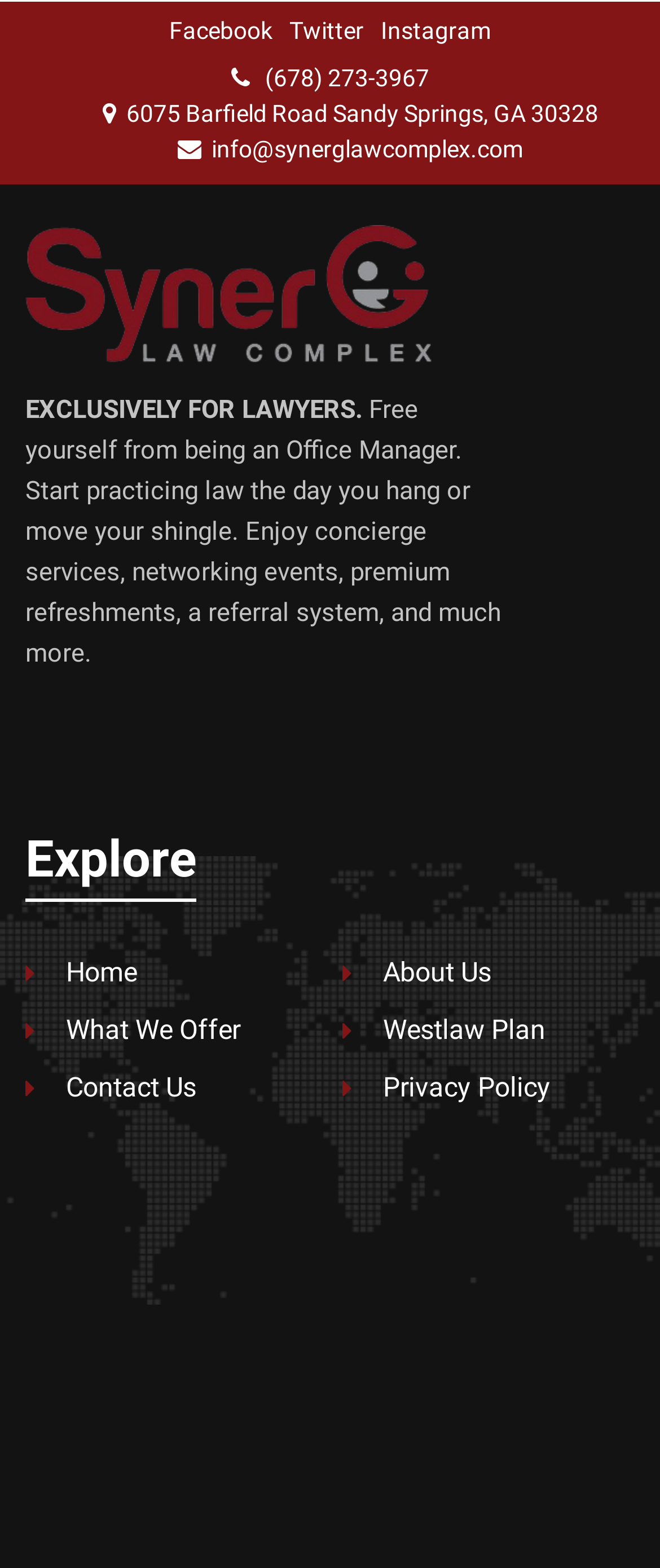Please pinpoint the bounding box coordinates for the region I should click to adhere to this instruction: "Visit www.wiley-vch.de".

None